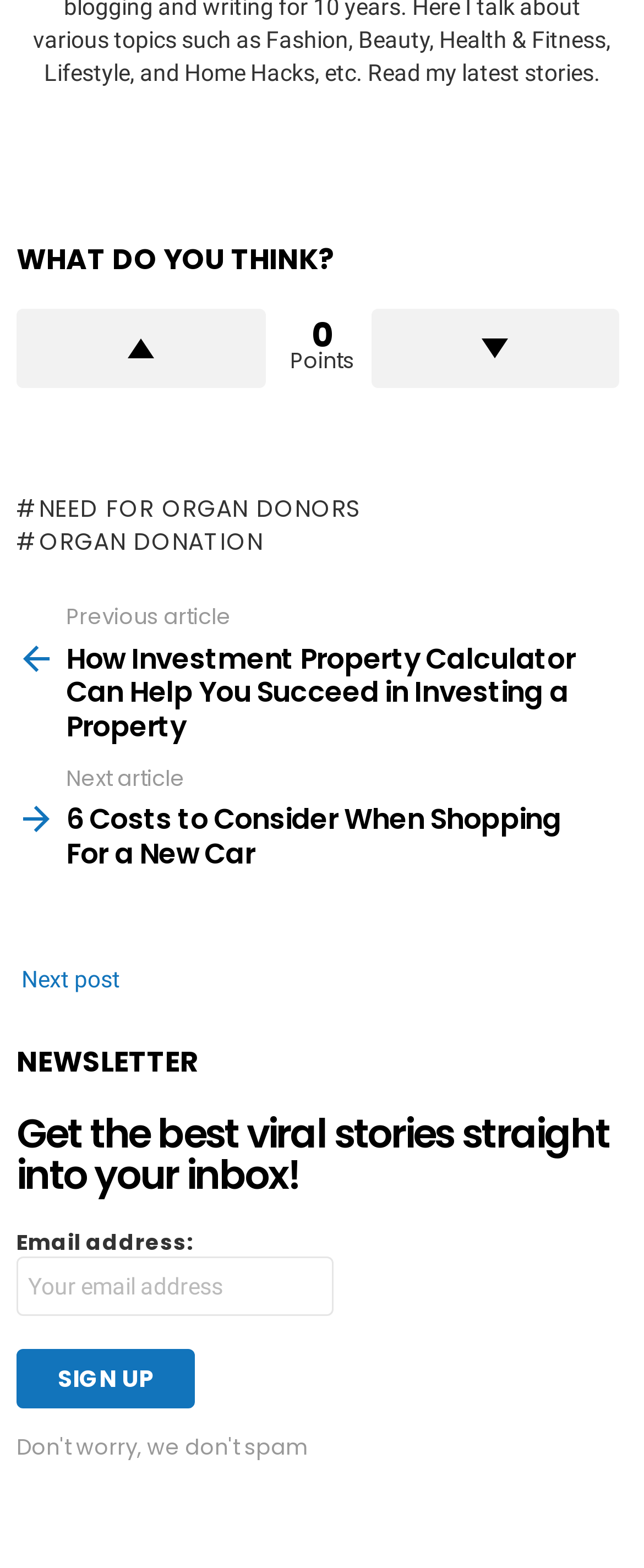Please specify the bounding box coordinates of the element that should be clicked to execute the given instruction: 'Sign up for the newsletter'. Ensure the coordinates are four float numbers between 0 and 1, expressed as [left, top, right, bottom].

[0.026, 0.86, 0.303, 0.898]